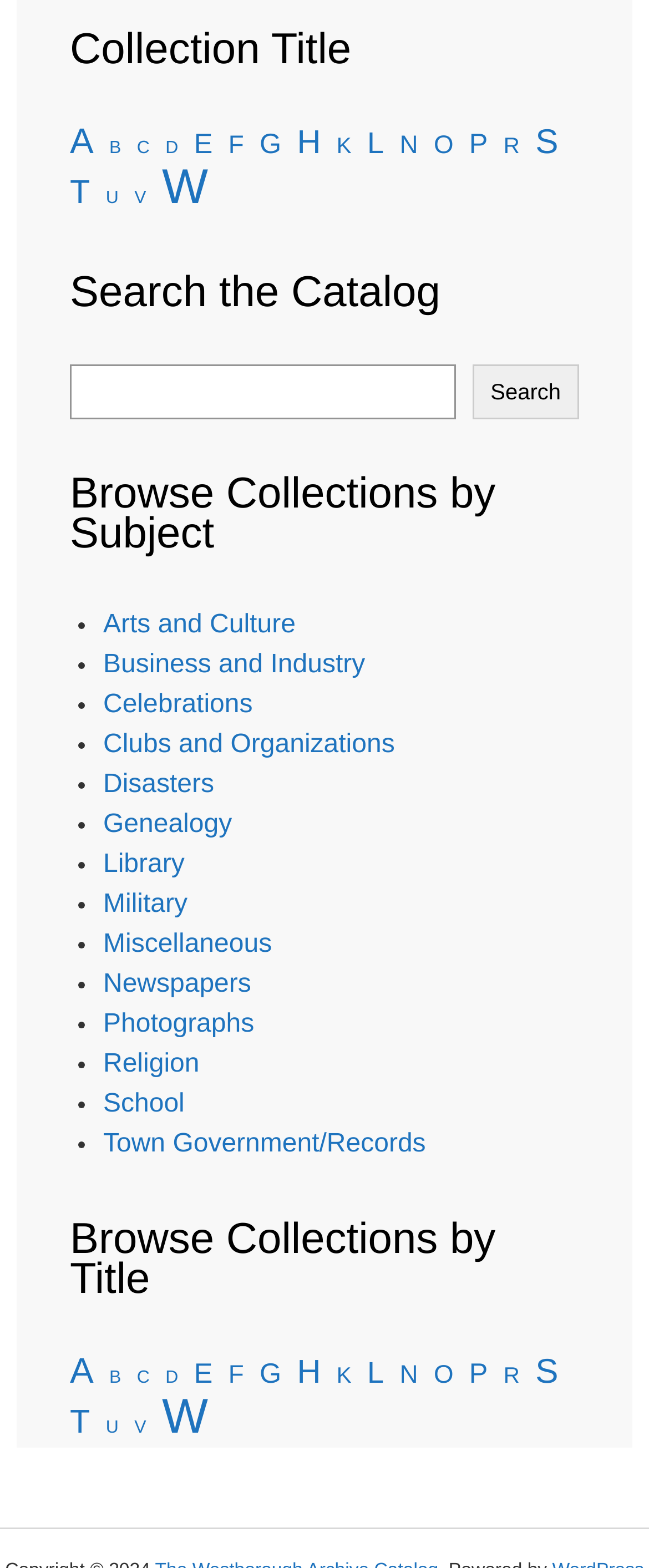Provide your answer to the question using just one word or phrase: What is the second subject category listed?

Business and Industry